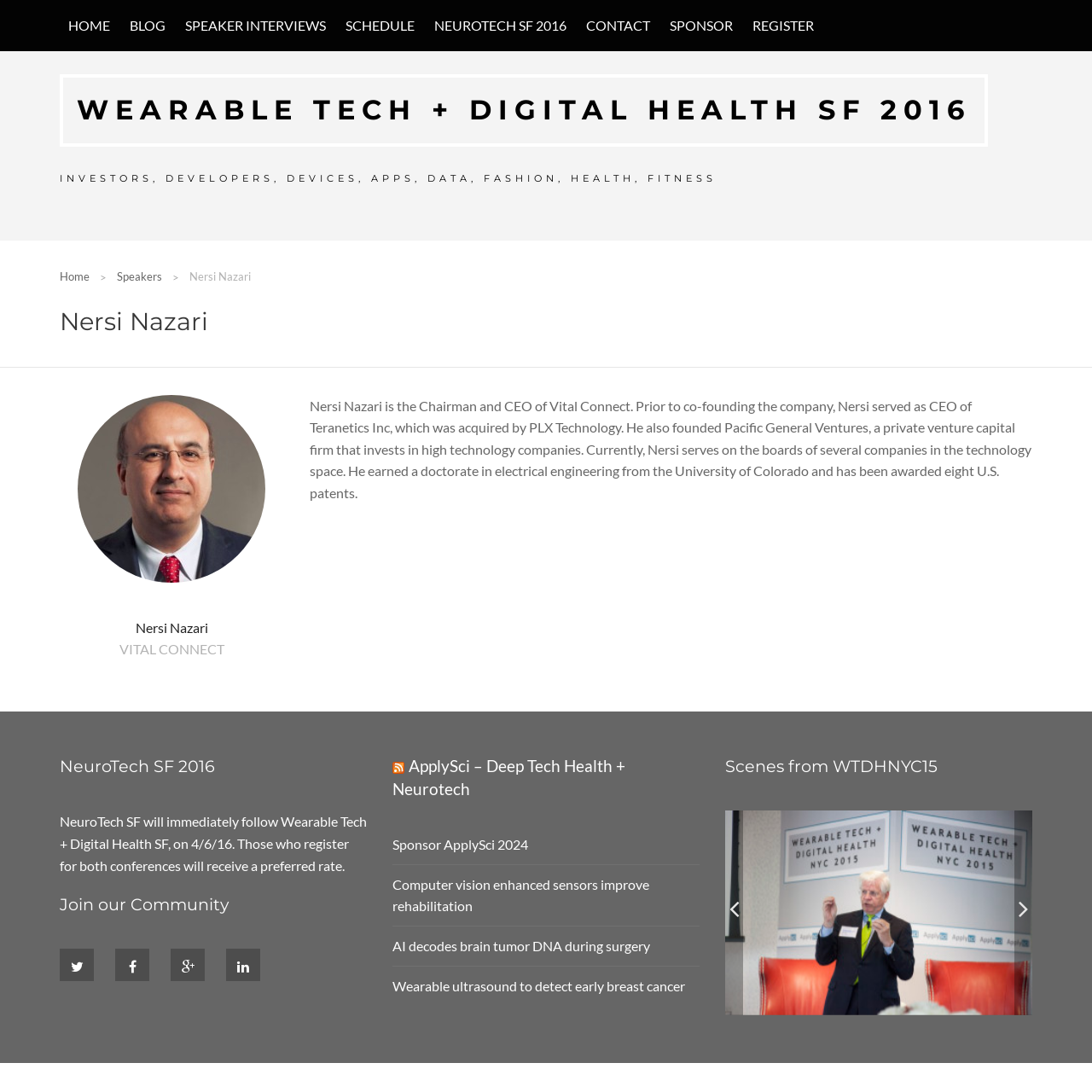Give a succinct answer to this question in a single word or phrase: 
How many social media links are there in the Join our Community section?

4